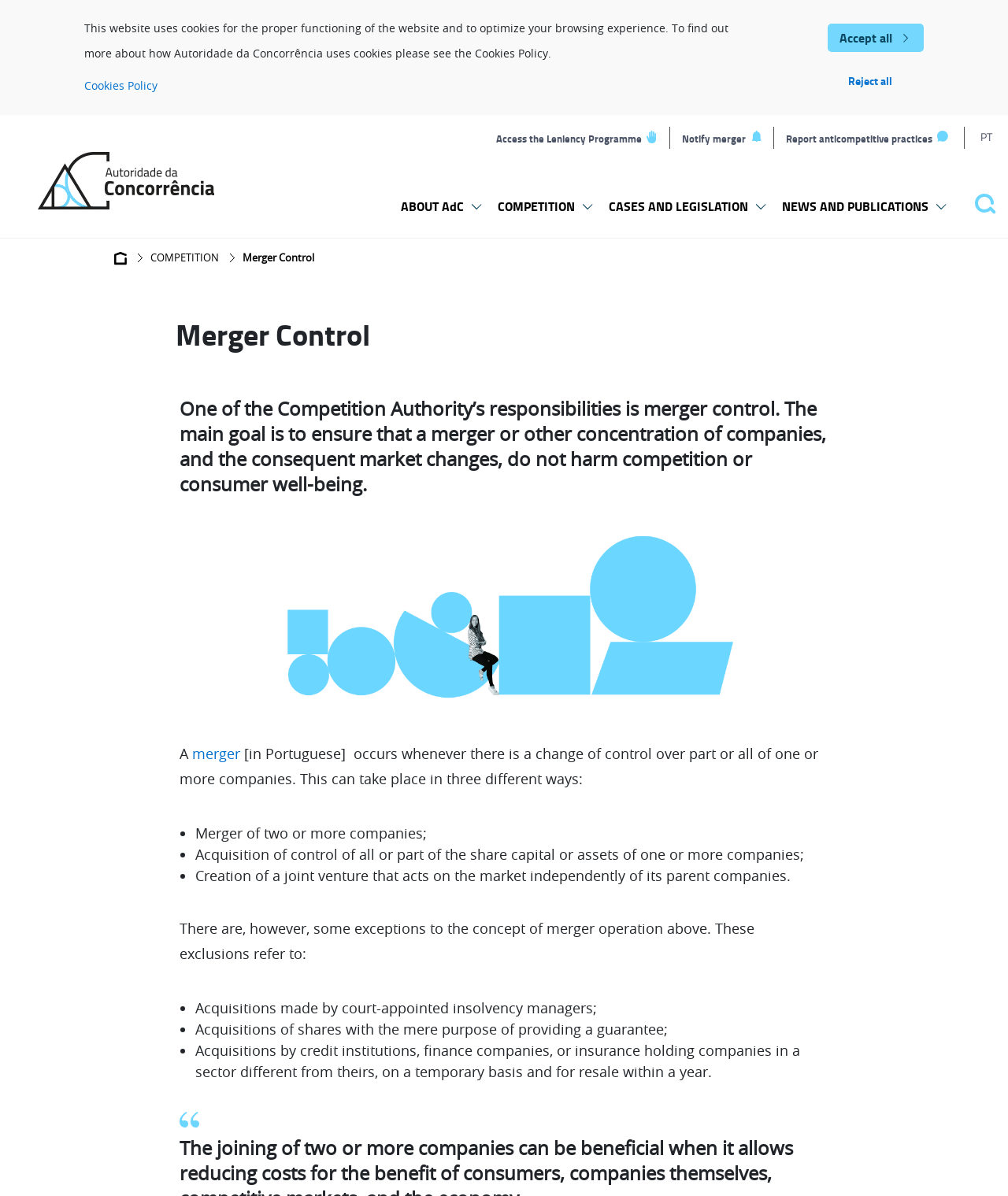What are the three ways a merger can occur?
Please provide a single word or phrase as your answer based on the screenshot.

Merger of companies, acquisition of control, creation of joint venture